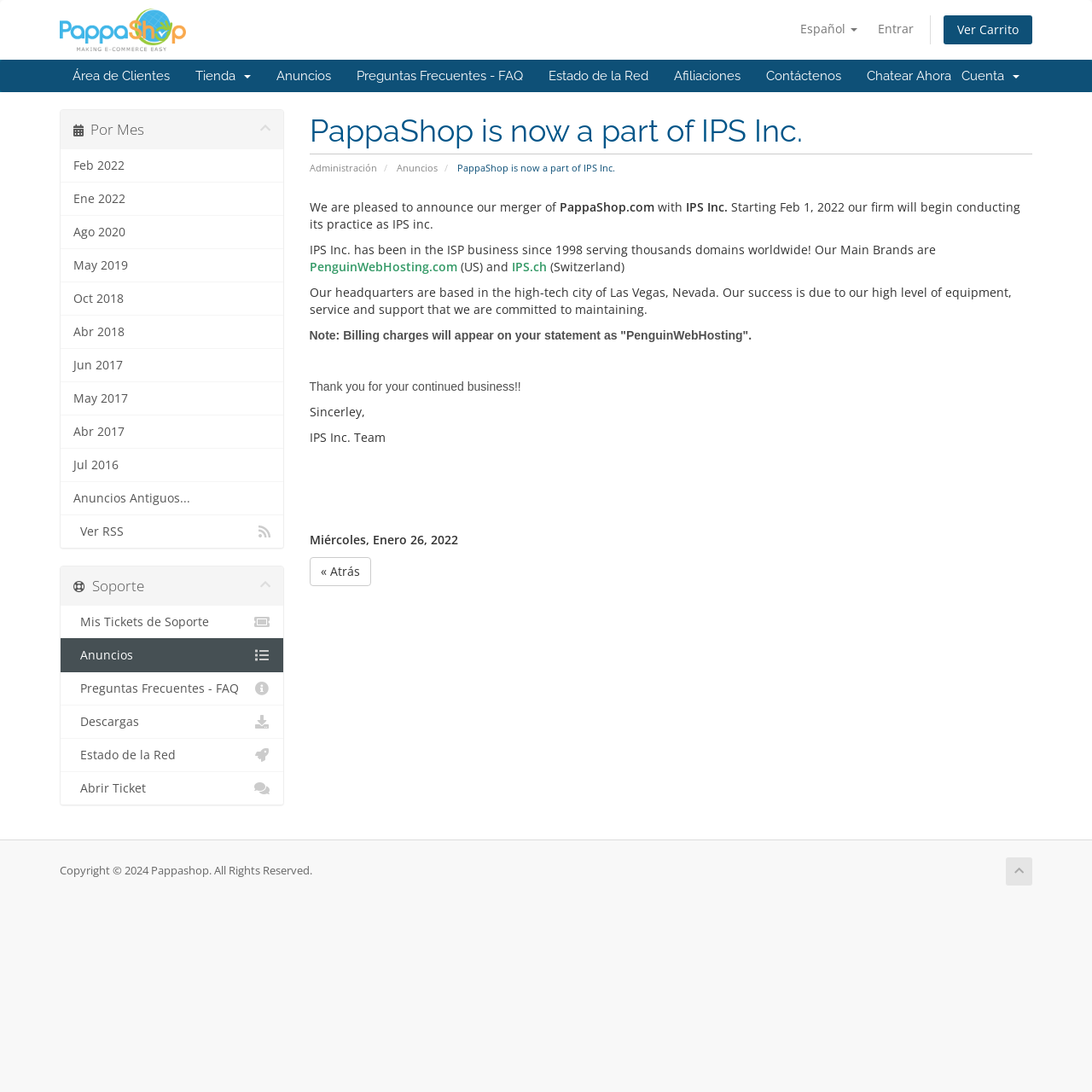Identify the bounding box for the UI element that is described as follows: "Estado de la Red".

[0.491, 0.055, 0.605, 0.084]